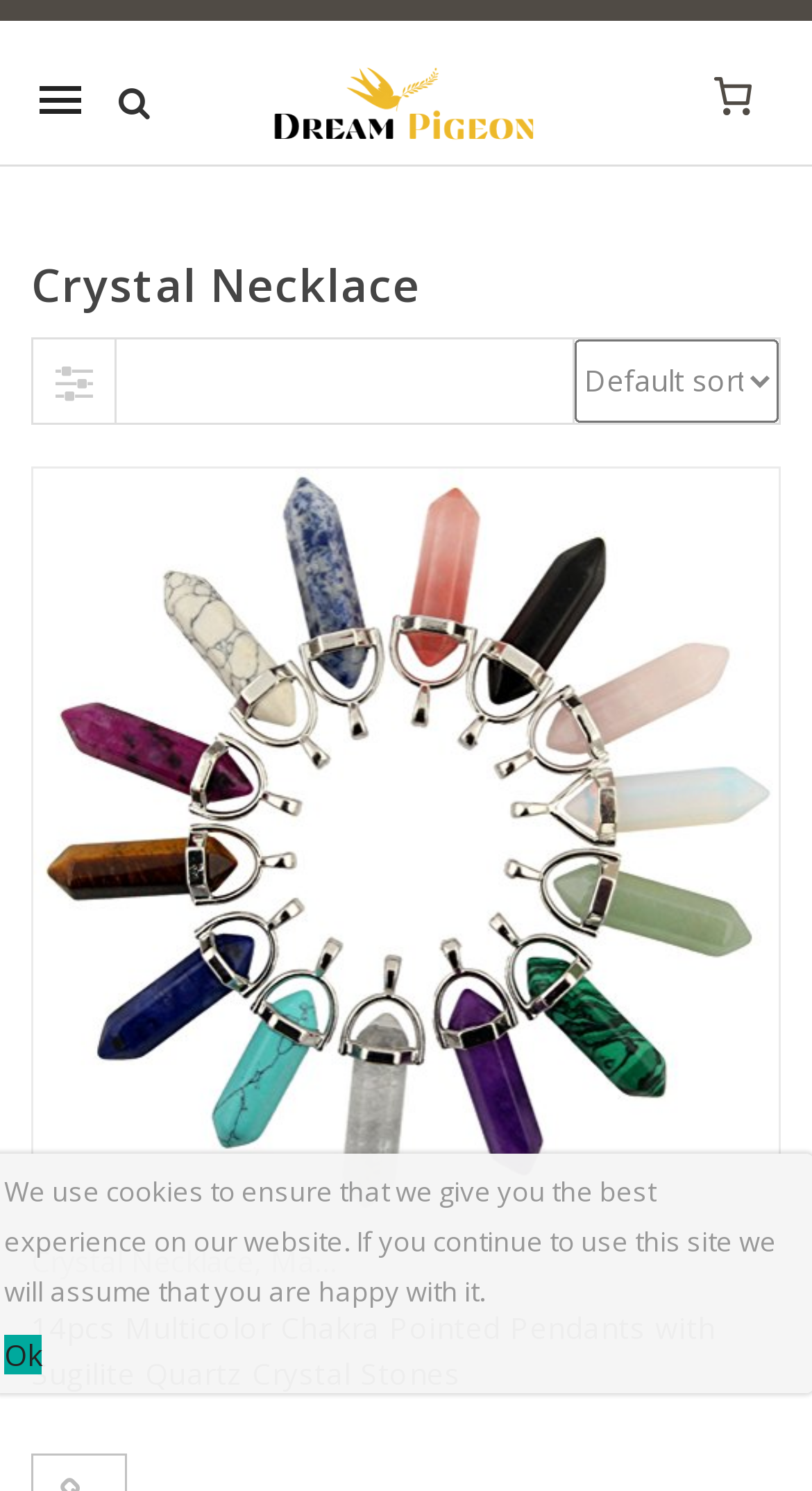Can you specify the bounding box coordinates for the region that should be clicked to fulfill this instruction: "View 14pcs Multicolor Chakra Pointed Pendants product".

[0.038, 0.877, 0.881, 0.935]